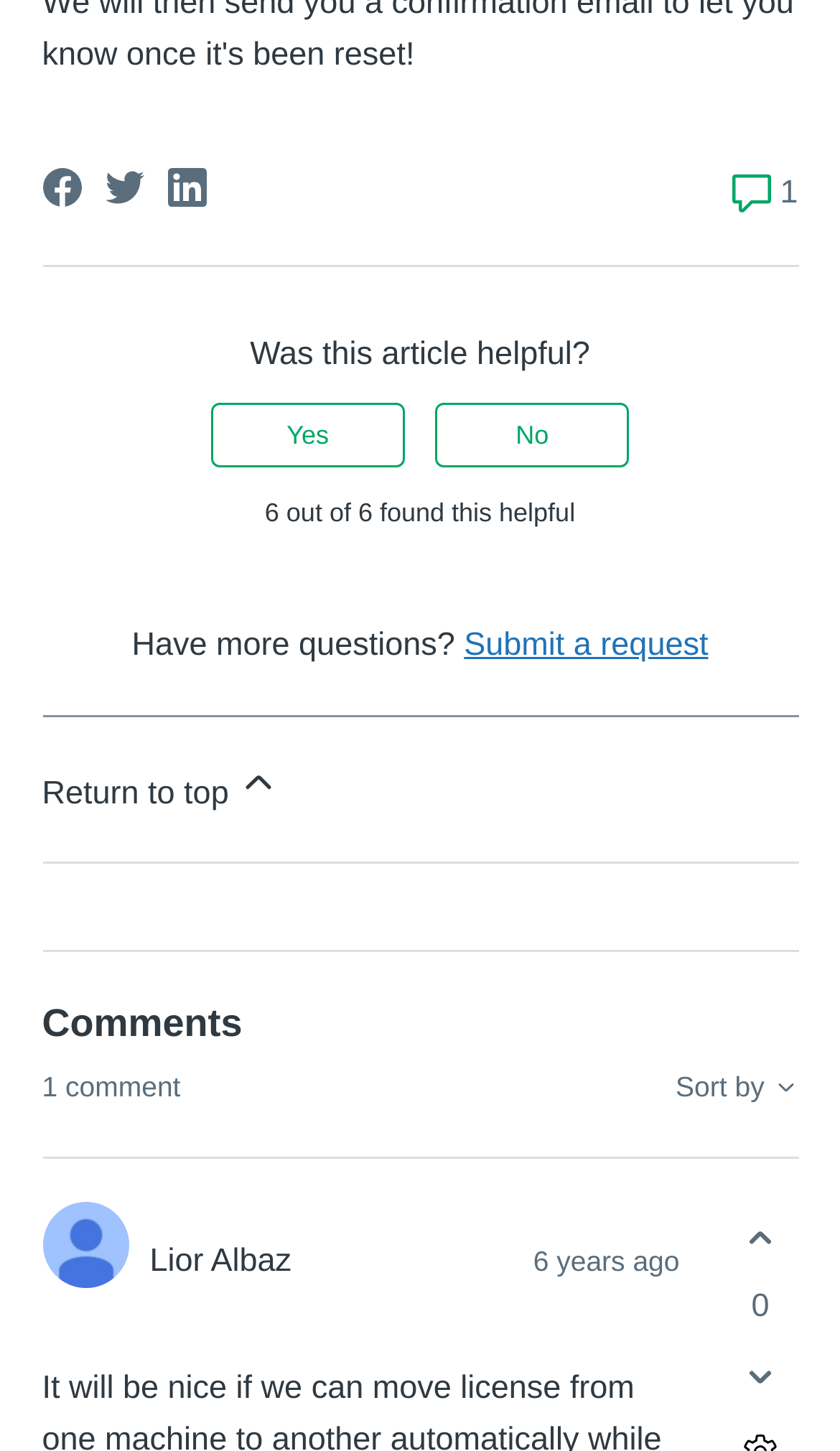What social media platforms are available for sharing?
Using the image as a reference, answer the question in detail.

I found the social media links at the bottom of the page, which are Facebook, Twitter, and LinkedIn, allowing users to share the content on these platforms.